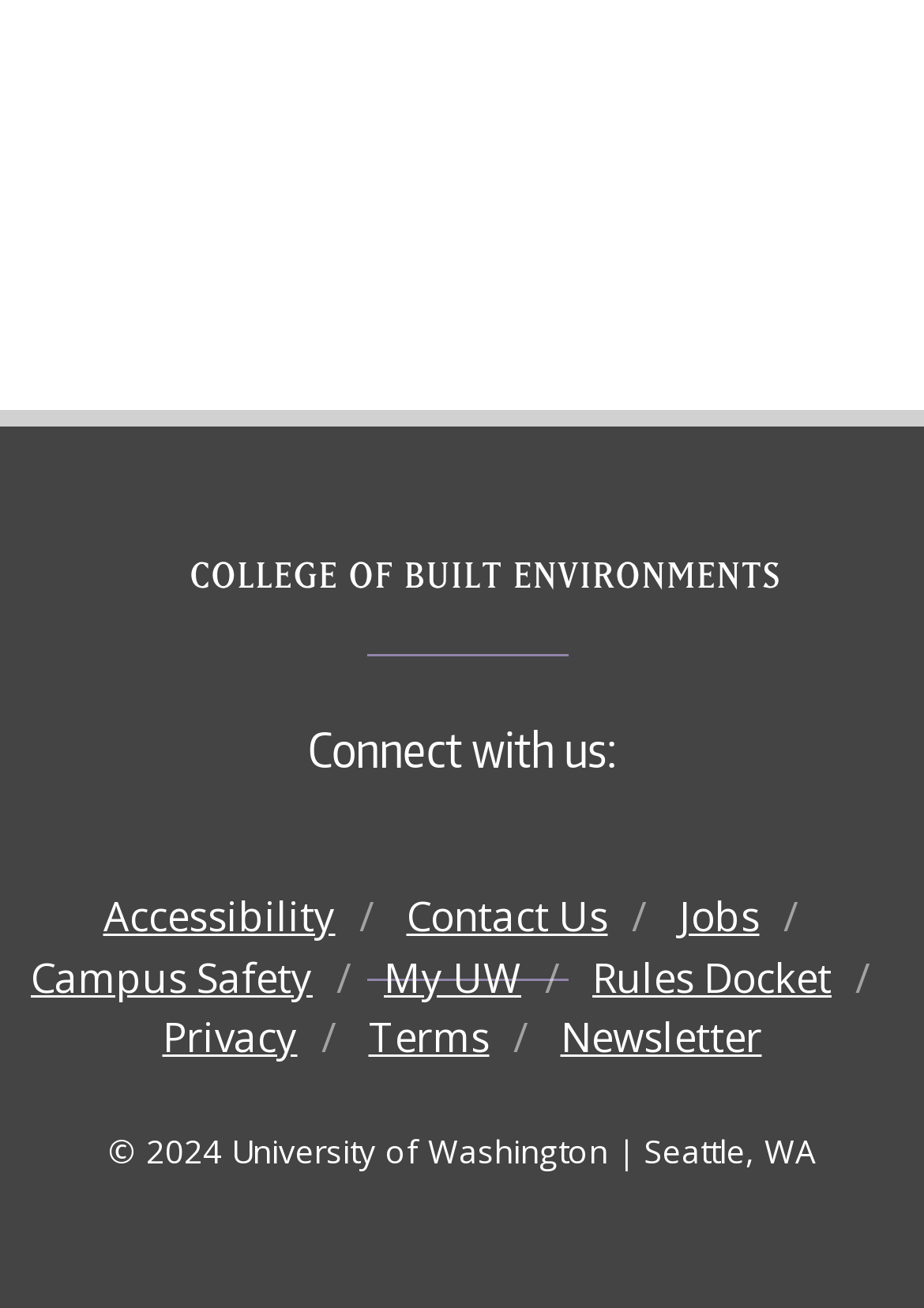Determine the bounding box coordinates for the area you should click to complete the following instruction: "Access the campus safety page".

[0.033, 0.726, 0.338, 0.768]